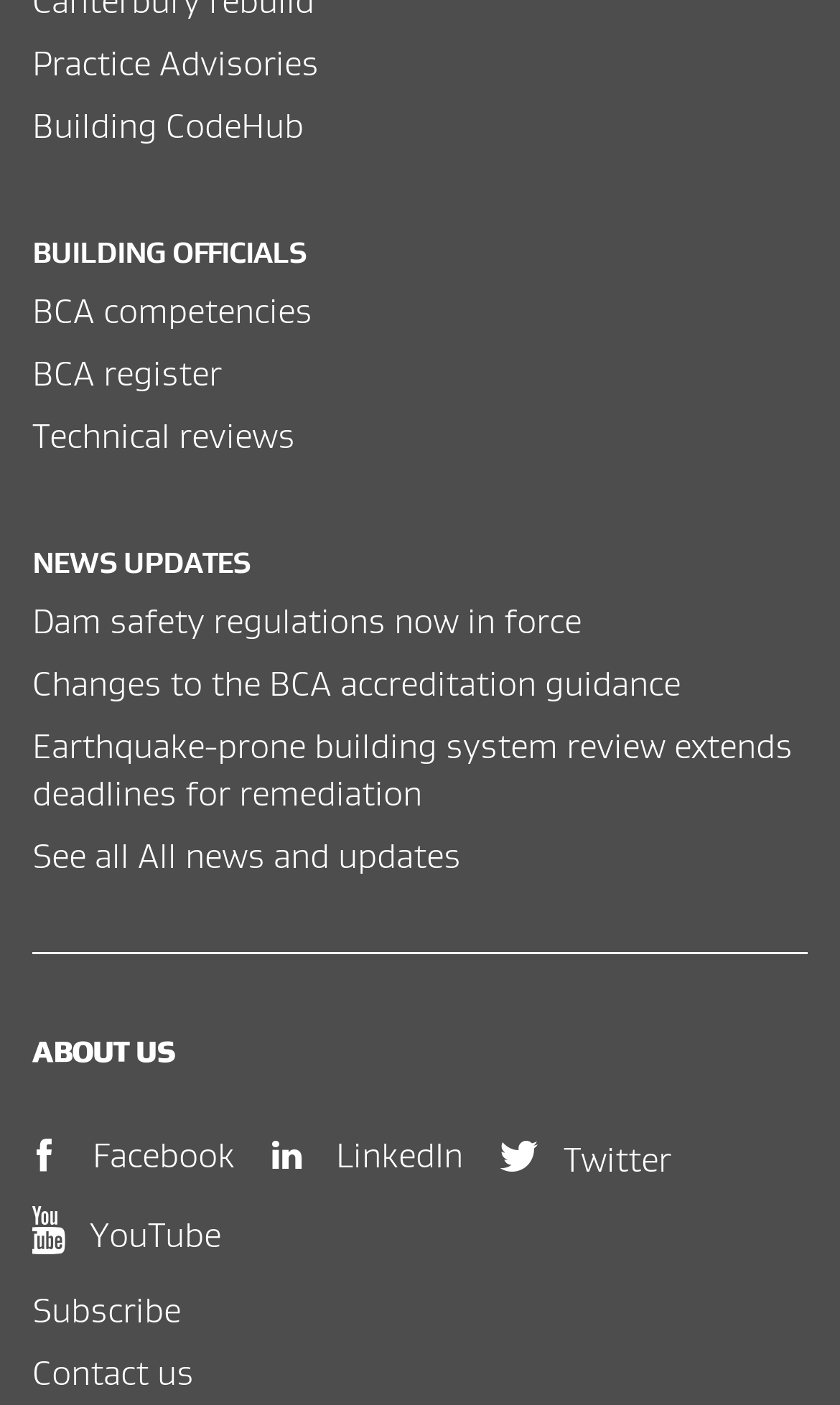Provide a one-word or brief phrase answer to the question:
What is the first link under 'BUILDING OFFICIALS'?

Practice Advisories